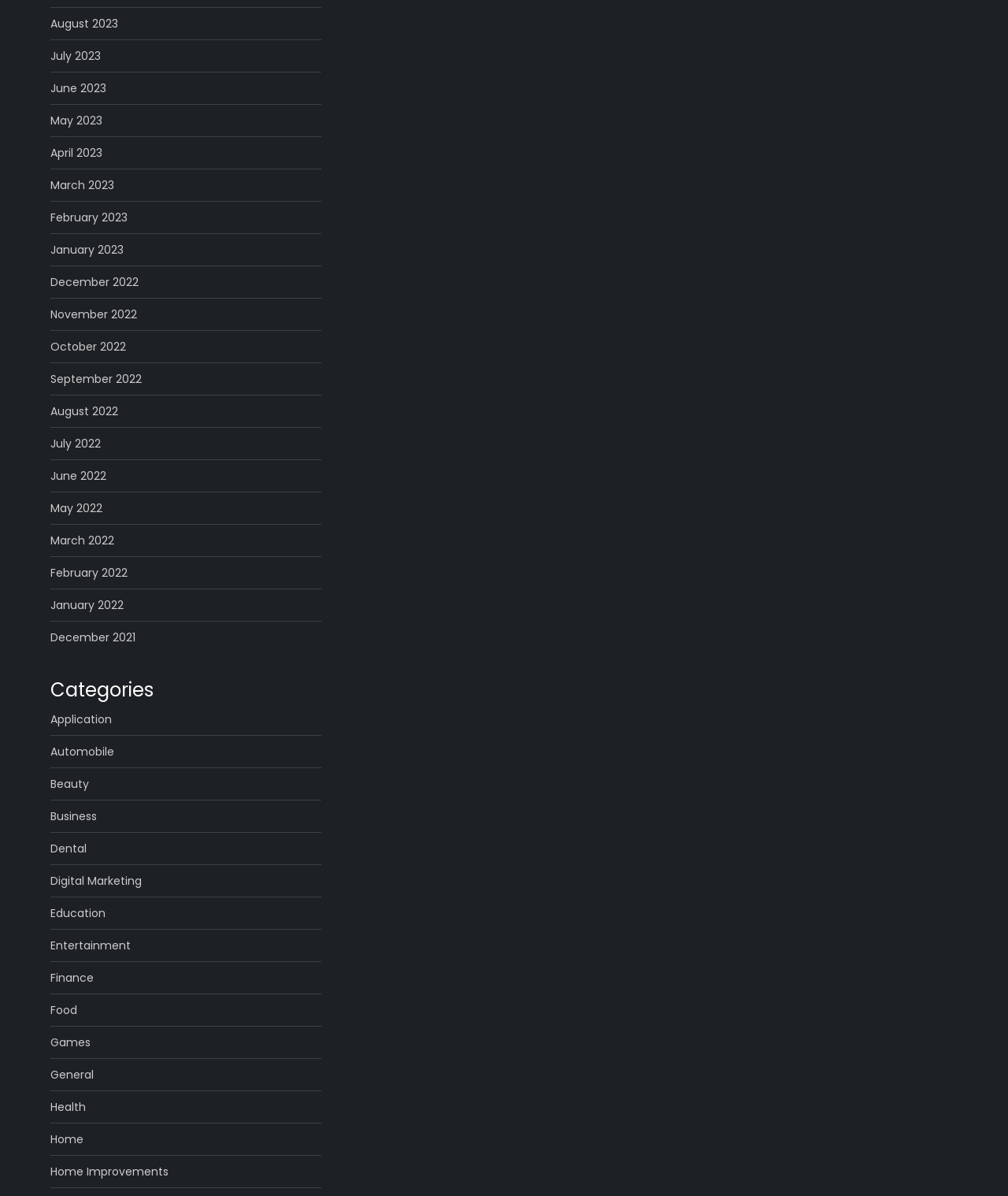Find the bounding box coordinates of the element to click in order to complete this instruction: "Explore Application". The bounding box coordinates must be four float numbers between 0 and 1, denoted as [left, top, right, bottom].

[0.05, 0.593, 0.111, 0.61]